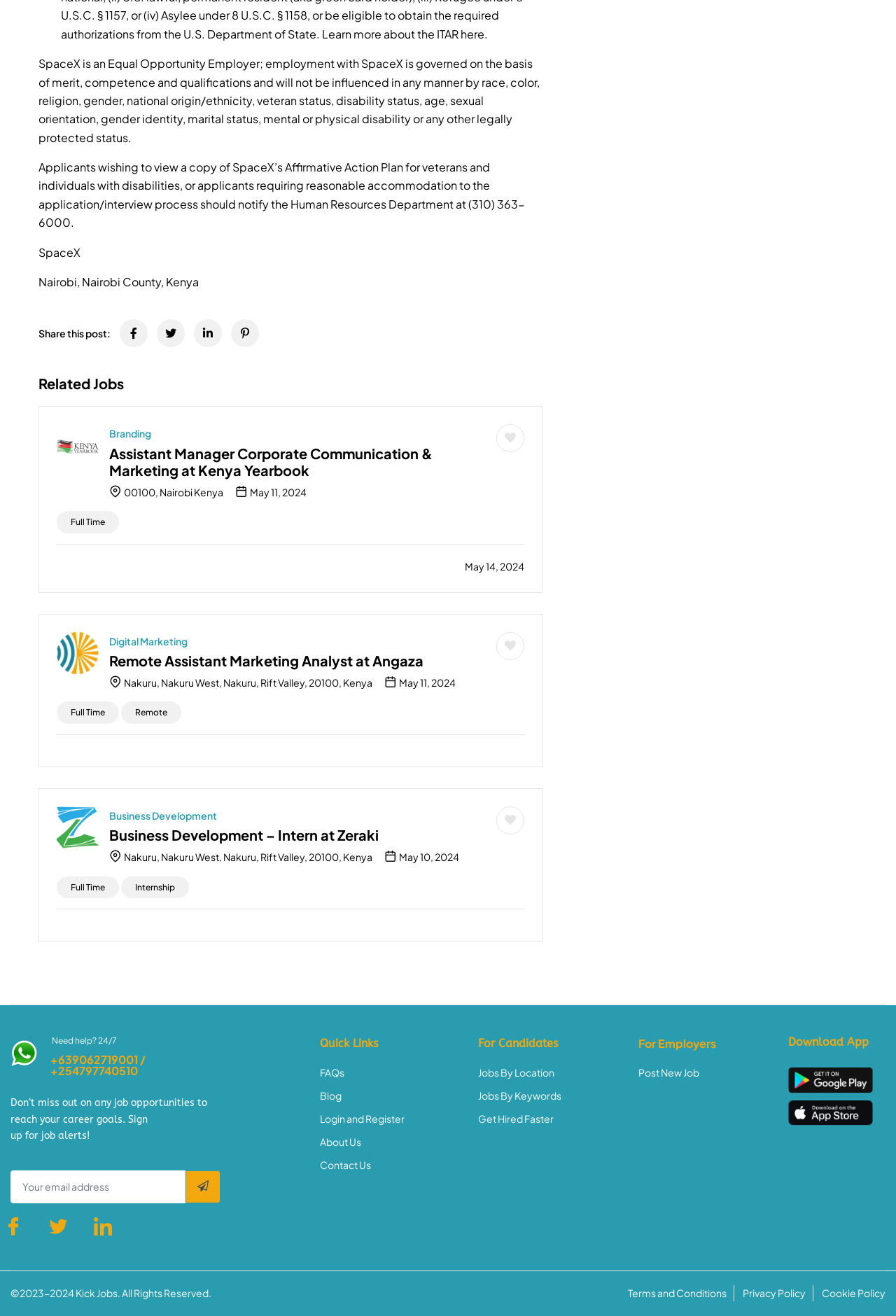Extract the bounding box for the UI element that matches this description: "Terms and Conditions".

[0.701, 0.978, 0.811, 0.987]